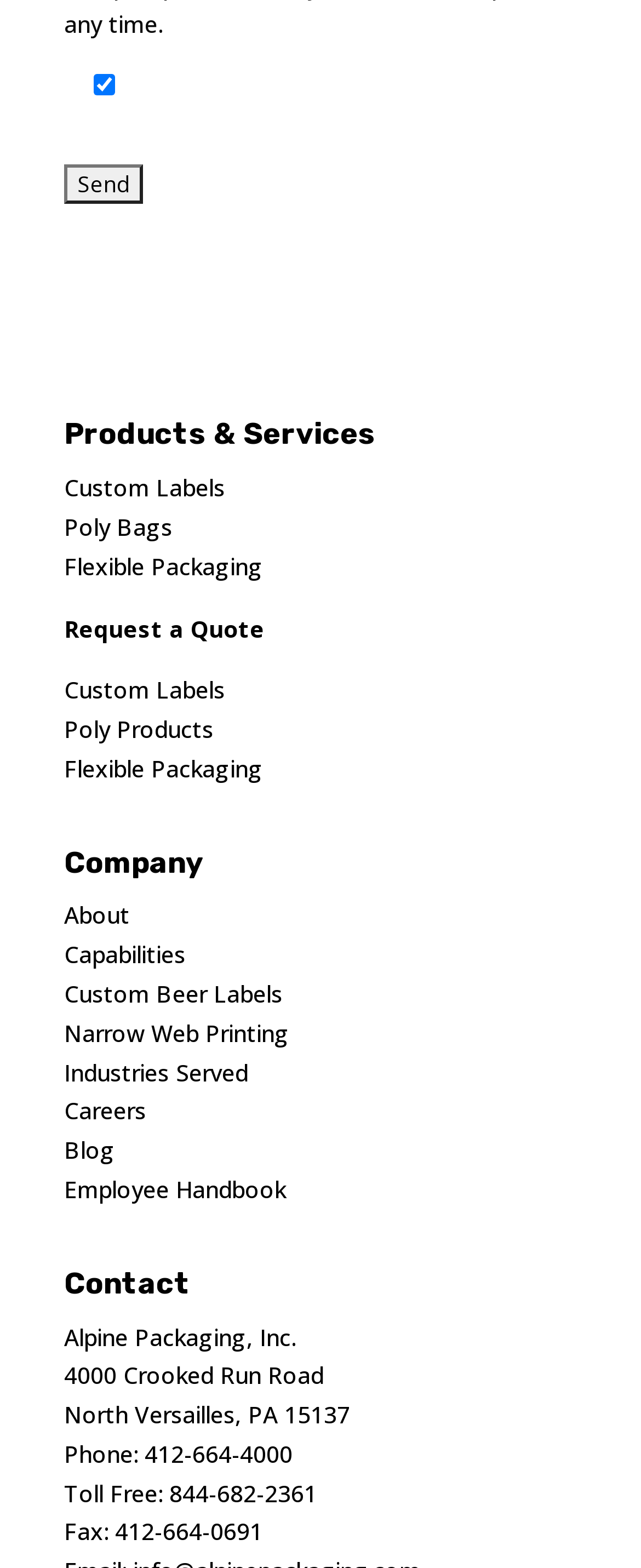Identify and provide the bounding box for the element described by: "name="acceptance-765" value="1"".

[0.146, 0.047, 0.179, 0.061]